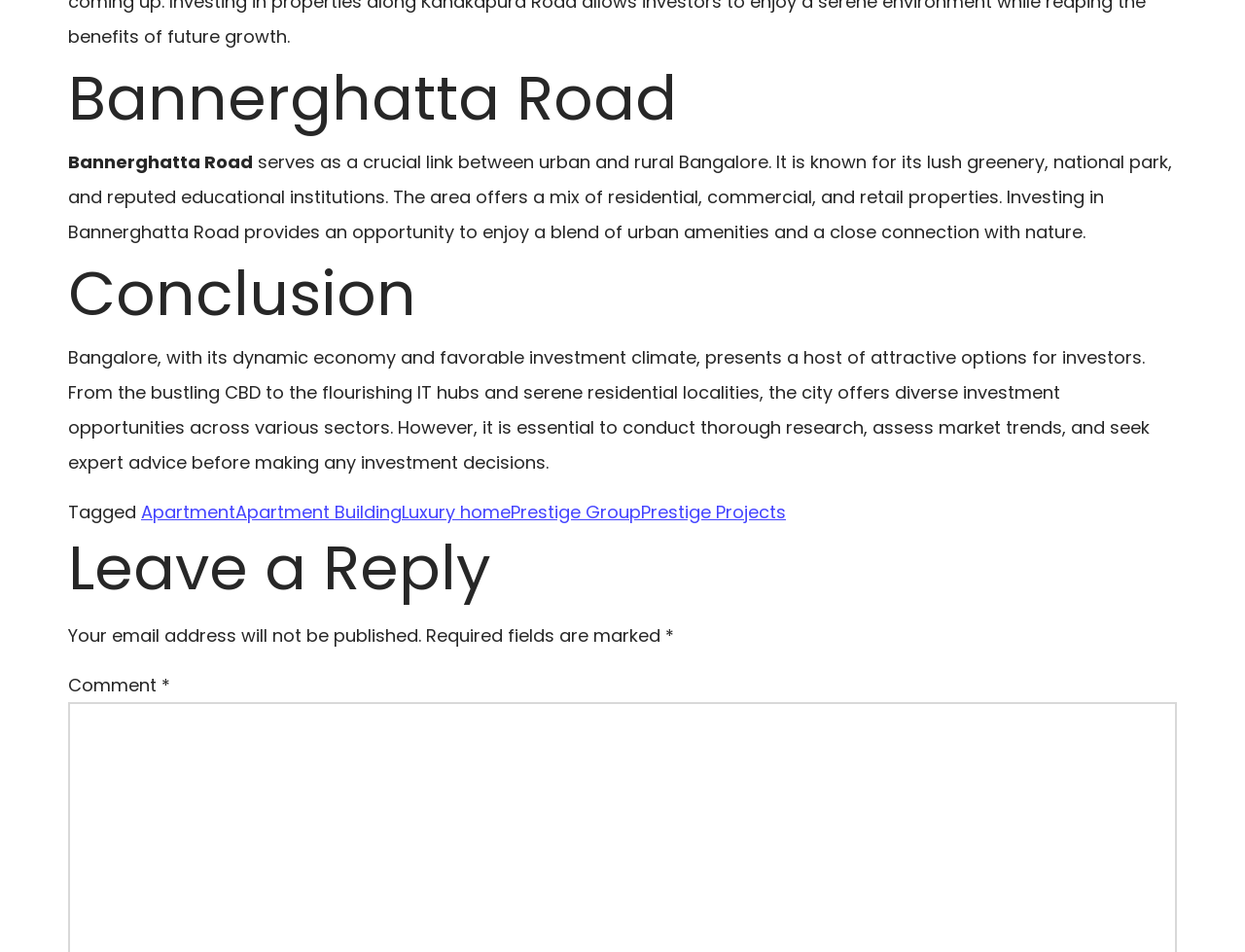Provide a one-word or one-phrase answer to the question:
What is the purpose of the 'Leave a Reply' section?

To comment